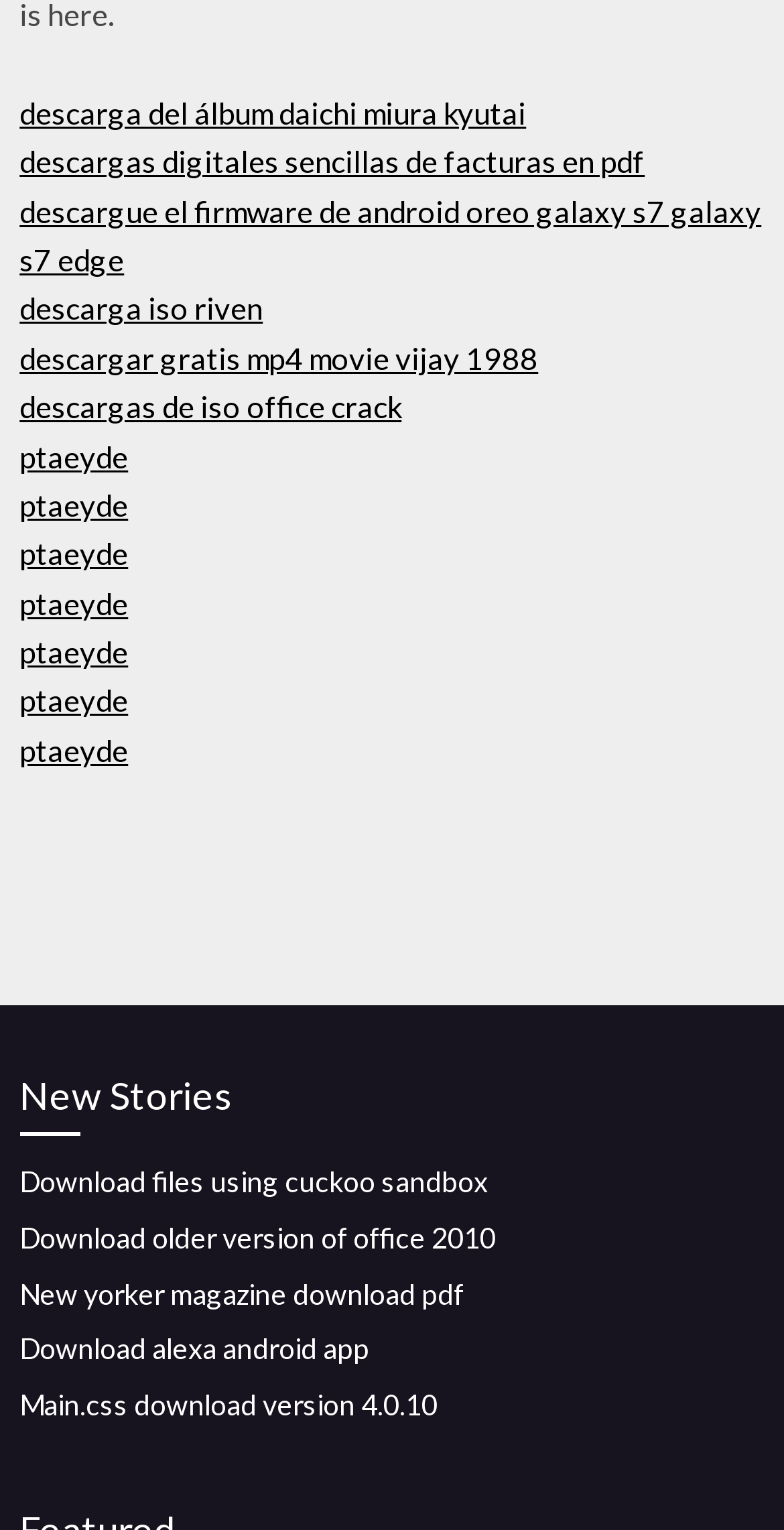Show me the bounding box coordinates of the clickable region to achieve the task as per the instruction: "De-emphasize sound".

None